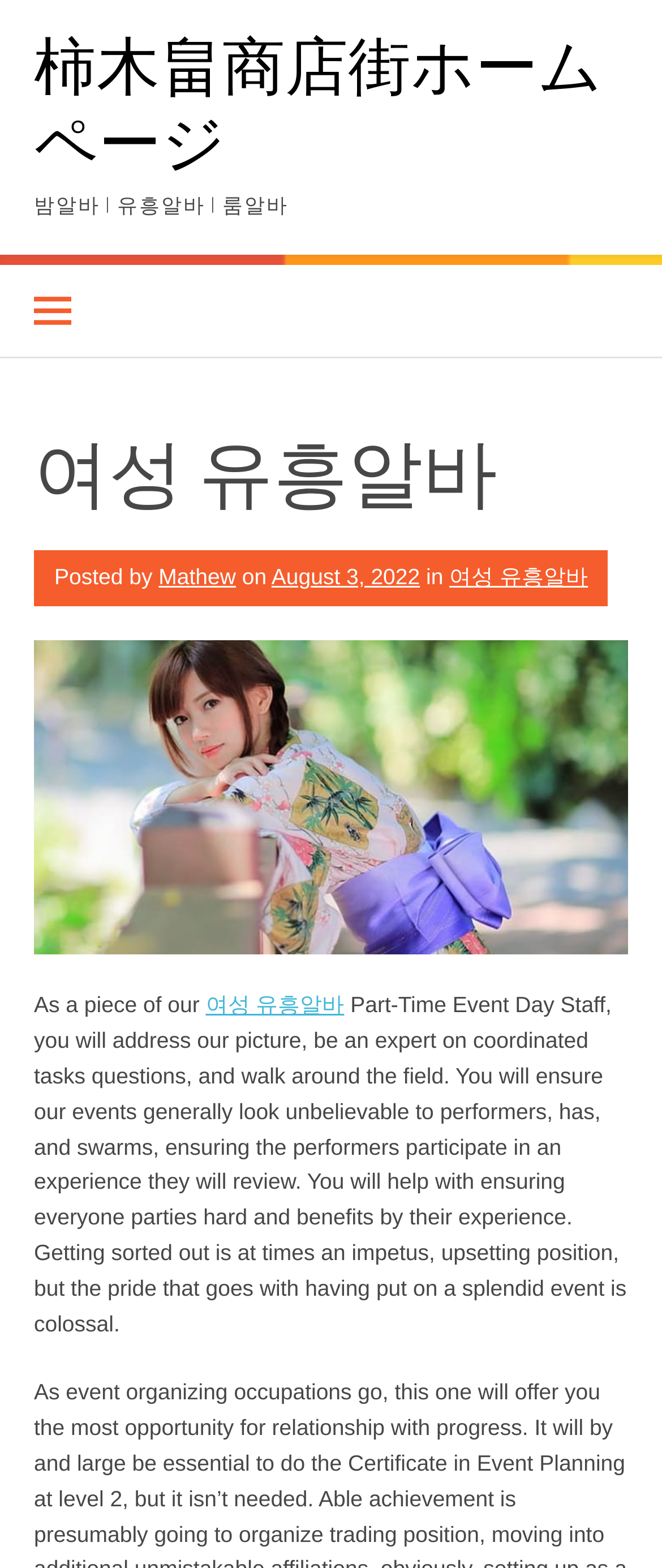What is the job title mentioned on the webpage?
From the image, provide a succinct answer in one word or a short phrase.

Part-Time Event Day Staff